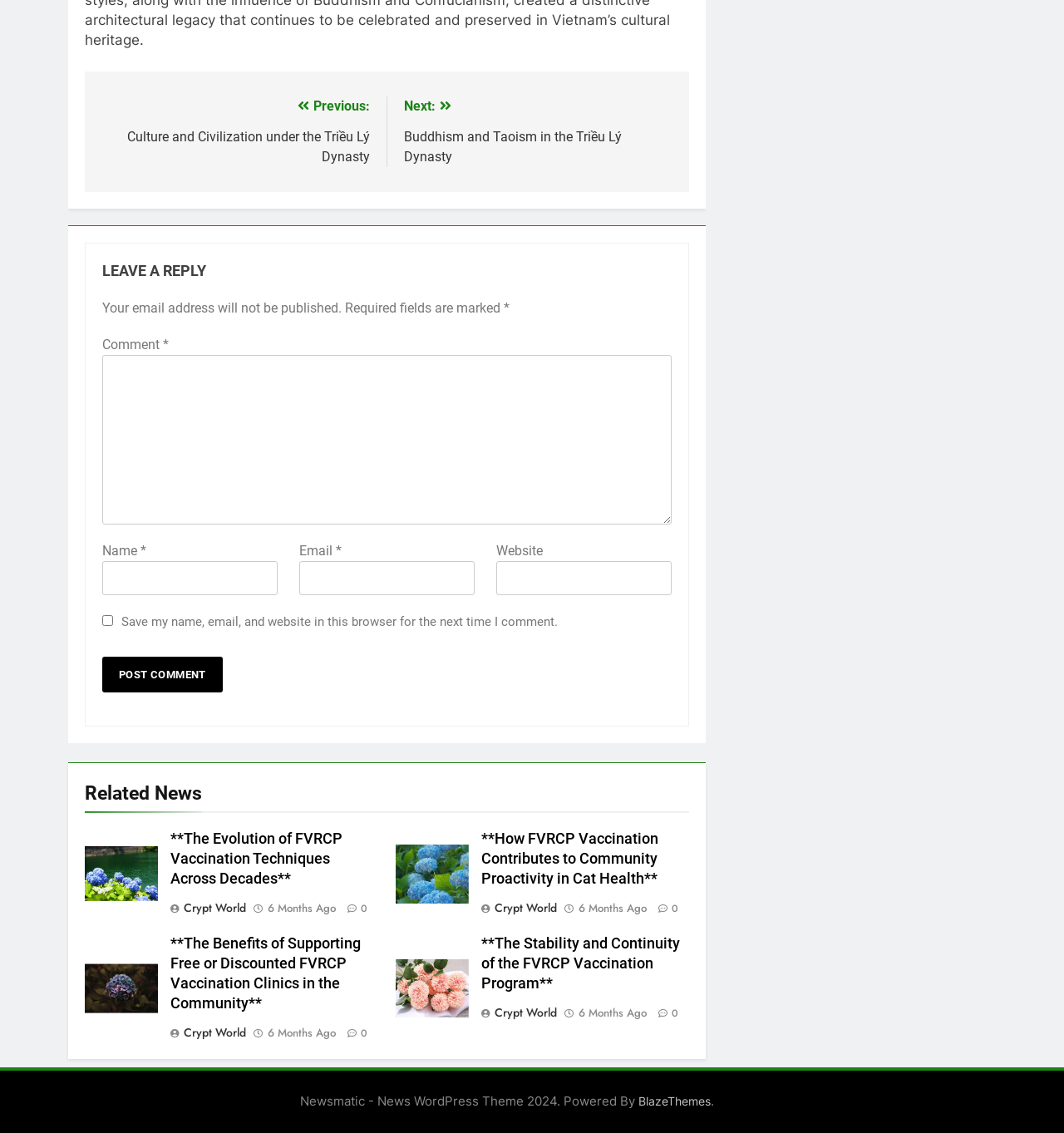Determine the coordinates of the bounding box that should be clicked to complete the instruction: "Login as a member". The coordinates should be represented by four float numbers between 0 and 1: [left, top, right, bottom].

None